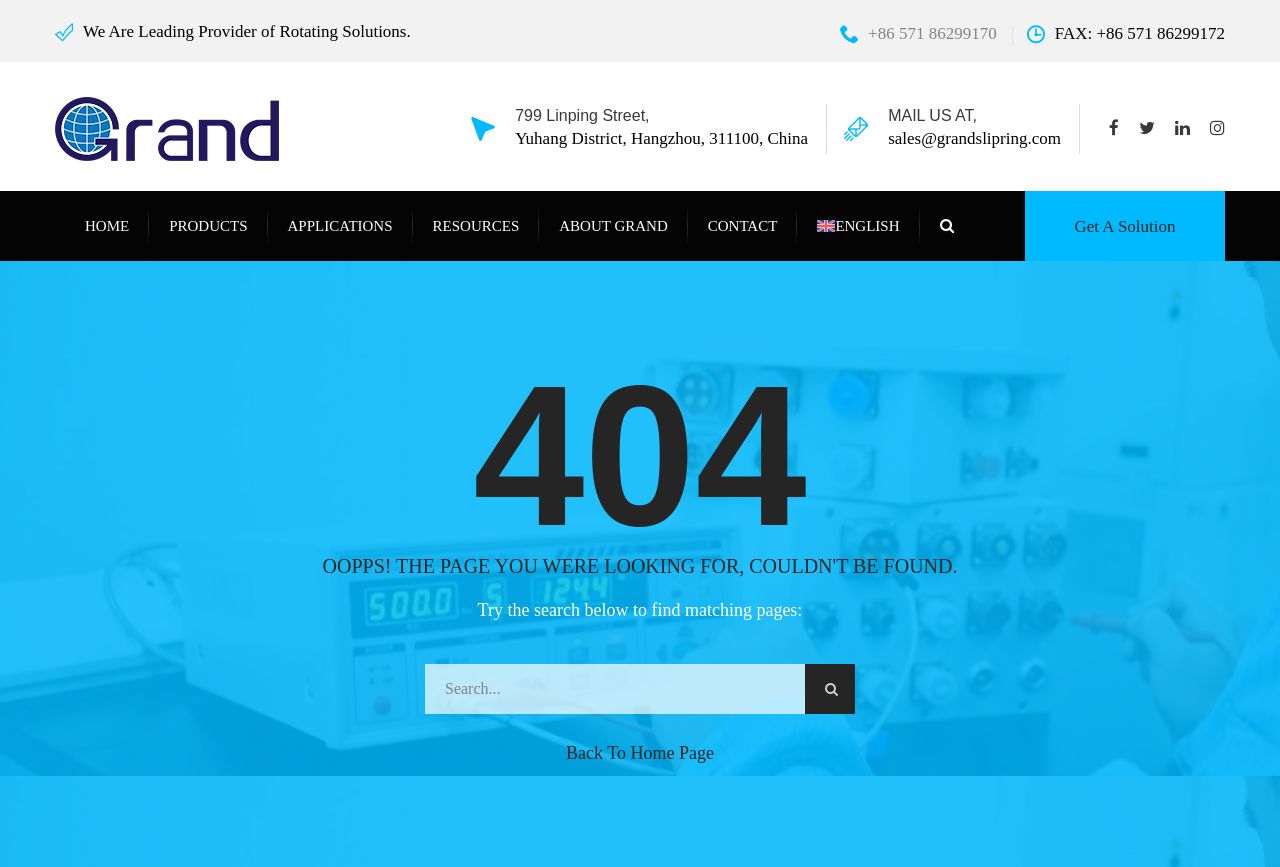What is the company name?
Using the information from the image, answer the question thoroughly.

The company name is Grand, which is mentioned in the link 'Grand' with a bounding box of [0.043, 0.136, 0.218, 0.158] and also in the image 'Grand' with a bounding box of [0.043, 0.112, 0.218, 0.186].